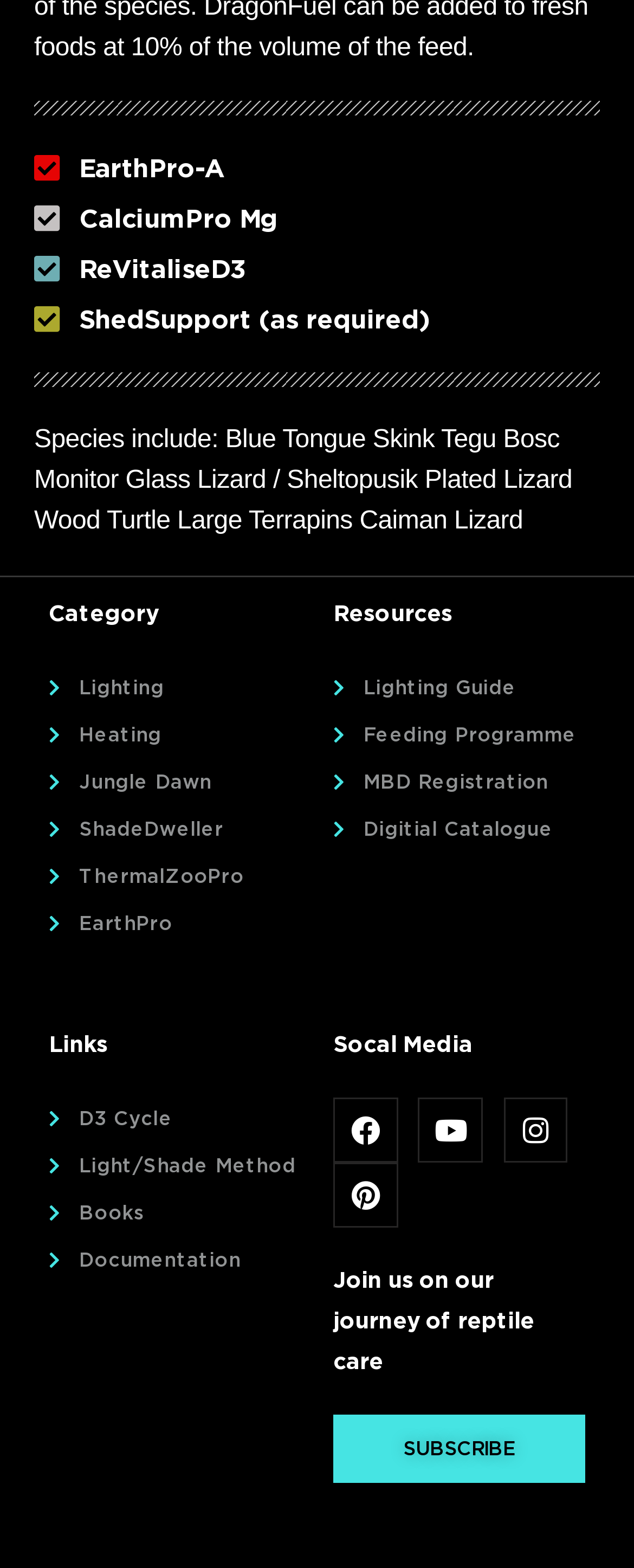Review the image closely and give a comprehensive answer to the question: What is the call-to-action at the bottom of the webpage?

The call-to-action at the bottom of the webpage is 'SUBSCRIBE' which is mentioned as a link element with the text 'SUBSCRIBE'.